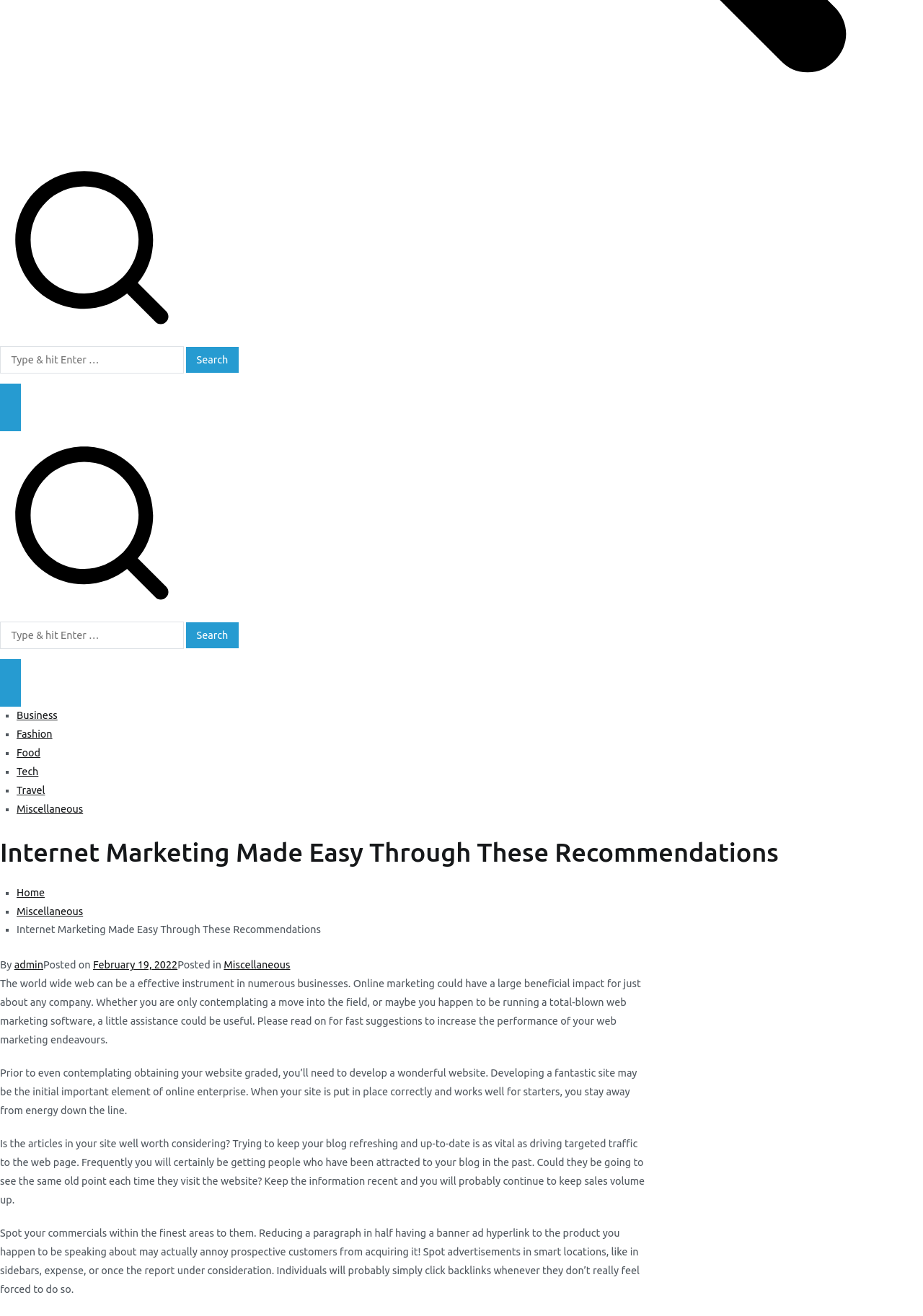Please identify the coordinates of the bounding box that should be clicked to fulfill this instruction: "Click on the Business link".

[0.018, 0.539, 0.062, 0.548]